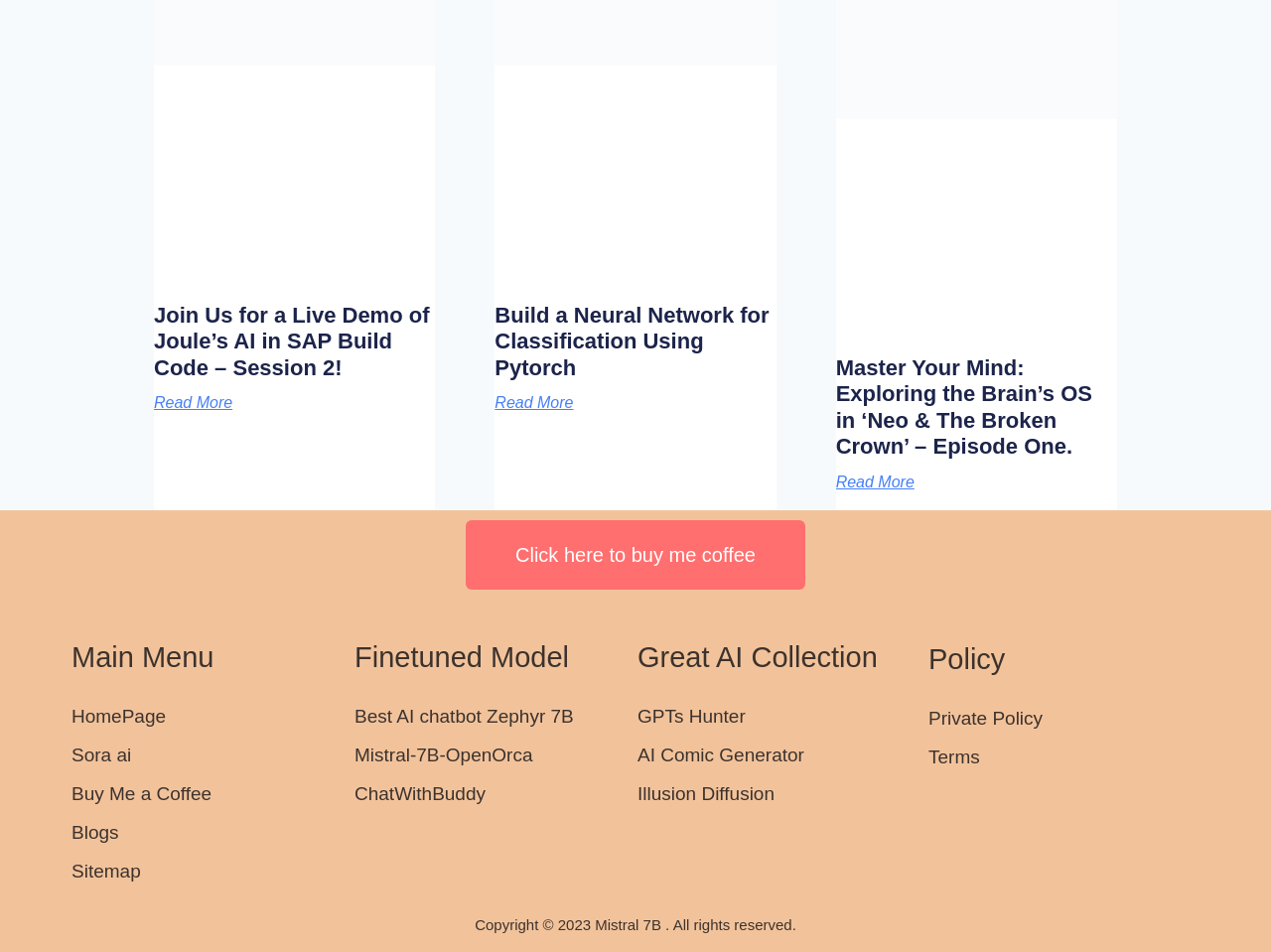Answer the question below using just one word or a short phrase: 
What is the third event title?

Master Your Mind